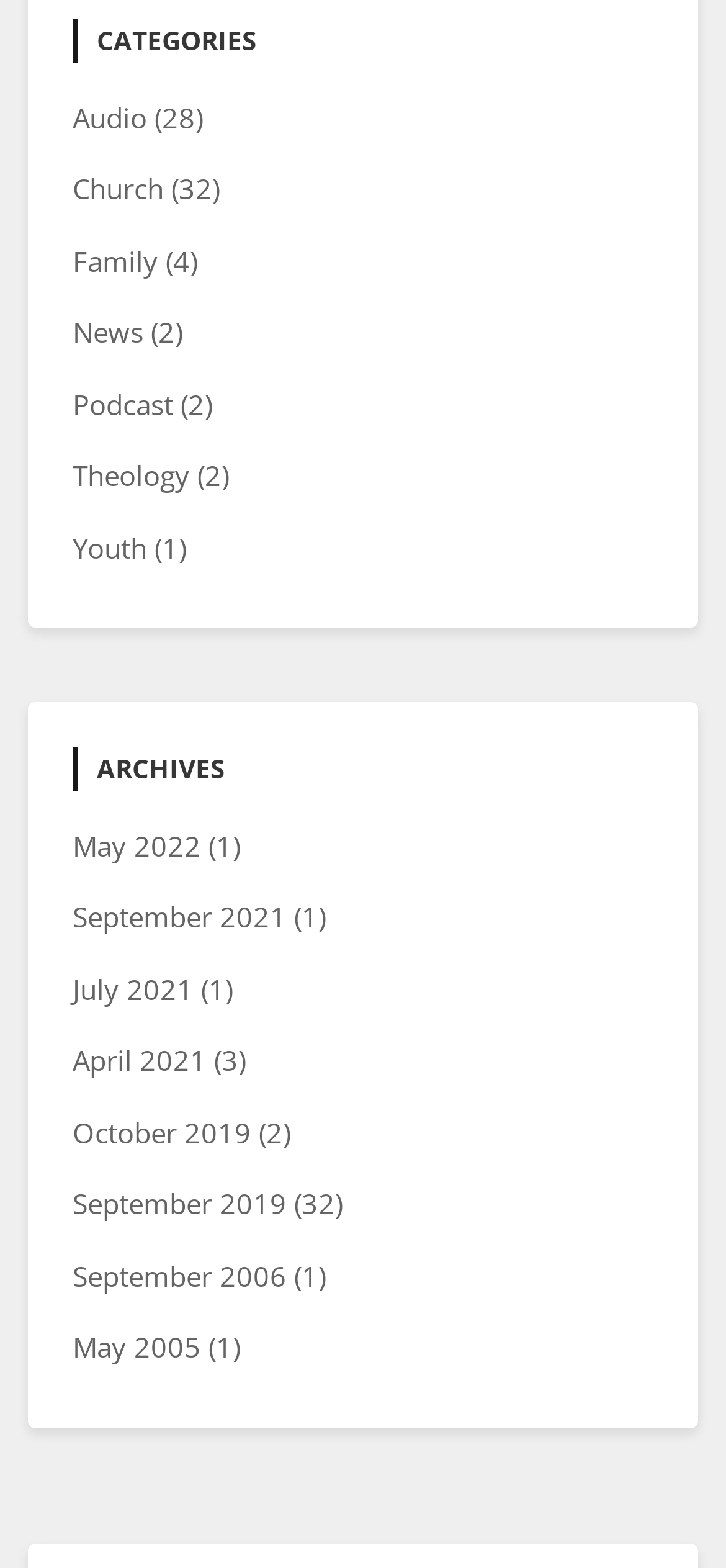Respond with a single word or phrase to the following question:
What is the oldest archive available?

May 2005